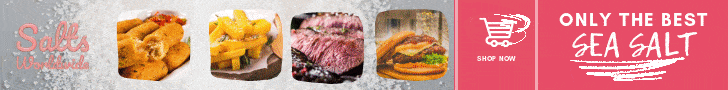Provide a one-word or short-phrase response to the question:
How many dishes are featured in the image?

Four